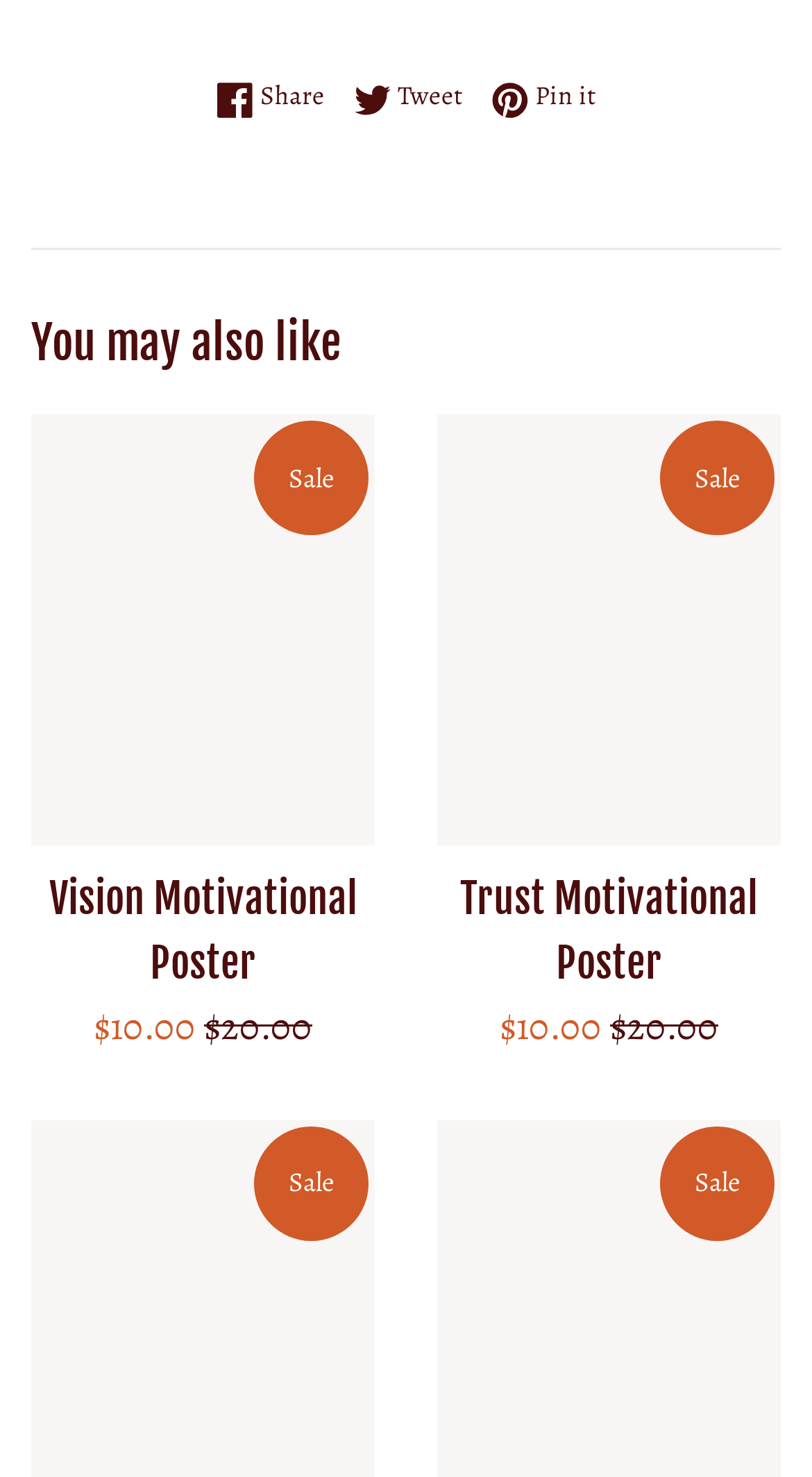Can you look at the image and give a comprehensive answer to the question:
What is the common discount label on all posters?

I noticed that all posters have a StaticText 'Sale' near their prices, indicating a discount.